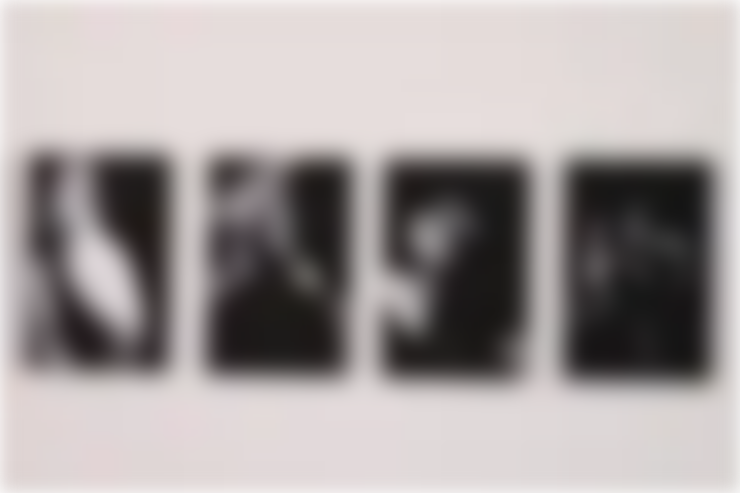Compose a detailed narrative for the image.

In this thought-provoking image displayed as part of Isla Morgan's "Male Gaze" series during the 'Stripped' exhibition, the viewer is presented with a collage comprising four distinct panels. Each panel captures different aspects of male vulnerability and societal pressure regarding body image. The artwork aims to challenge the conventional stereotypes of masculinity, revealing the often unspoken insecurities men face about their physical appearances. The series addresses themes of toxic masculinity and the unrealistic body standards that both men and women are subjected to by media portrayals. Through these stark, black-and-white visuals, Morgan encourages viewers to reflect critically on societal expectations and the importance of embracing one’s true self beyond superficial ideals.